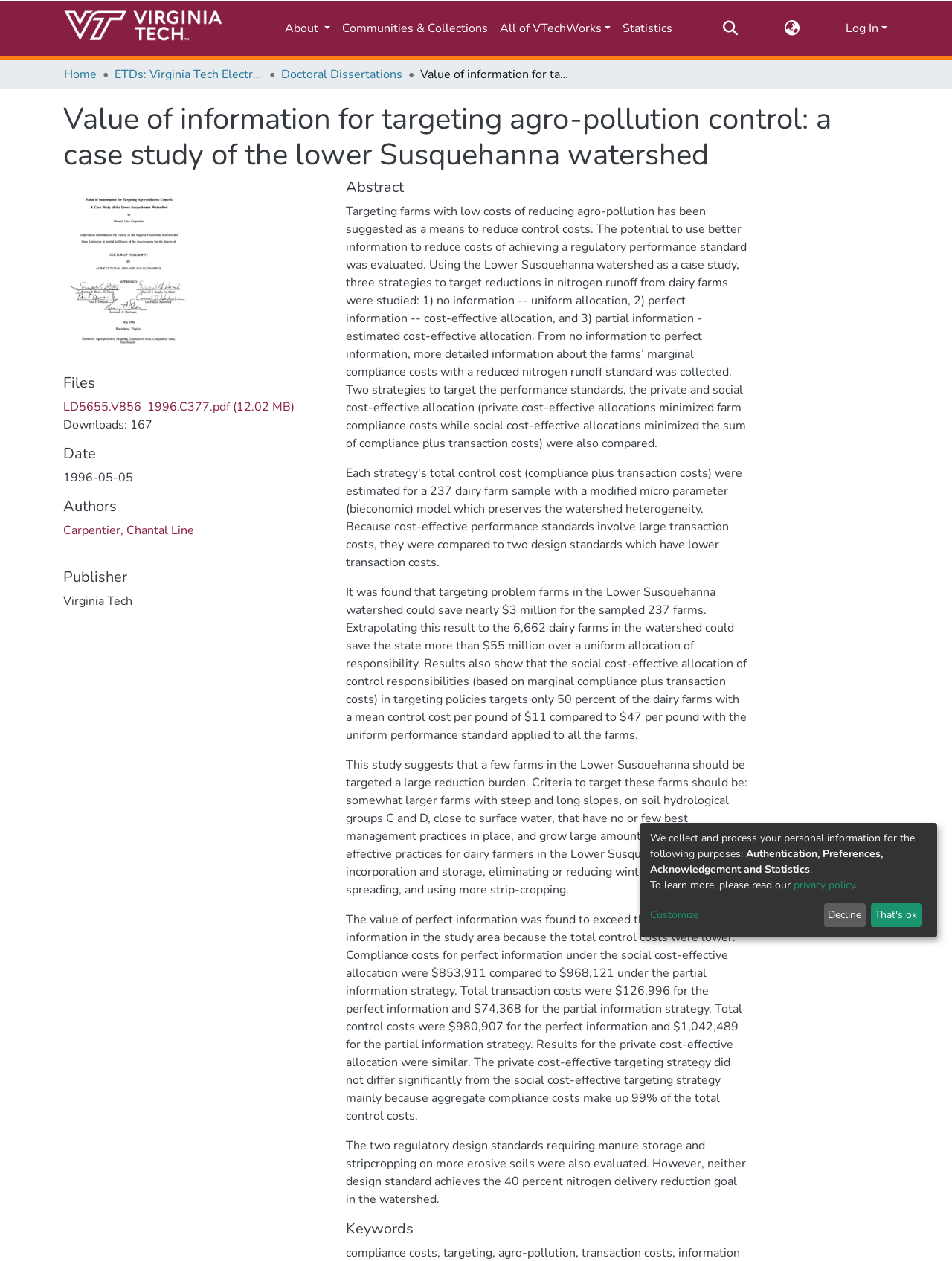Identify the bounding box of the HTML element described as: "aria-label="Language switch" title="Language switch"".

[0.822, 0.015, 0.842, 0.029]